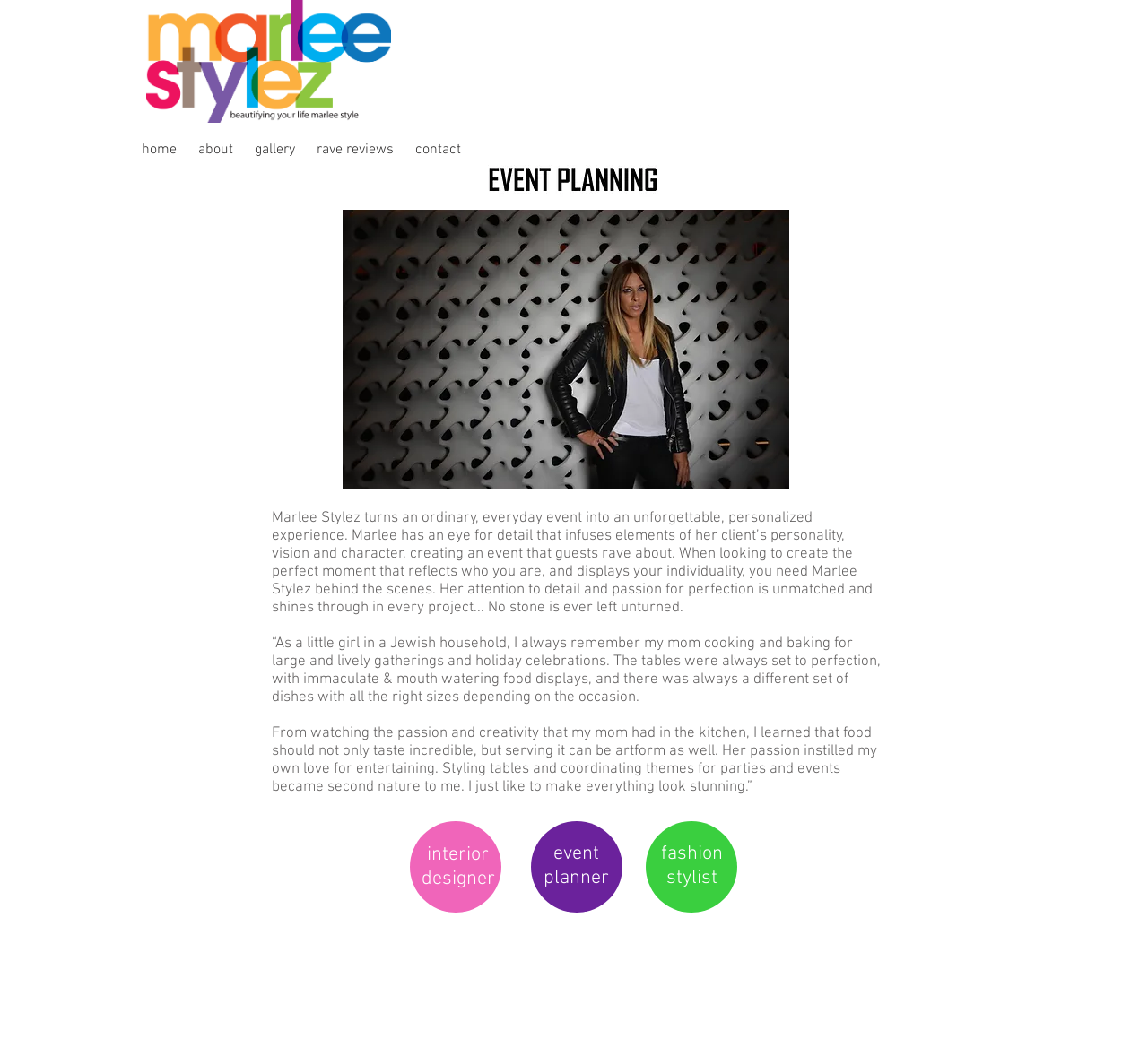What is Marlee Stylez's profession?
Carefully examine the image and provide a detailed answer to the question.

Based on the webpage, Marlee Stylez is an event planner because the heading 'event planner' is mentioned on the page, and the text describes her as someone who turns ordinary events into unforgettable experiences.